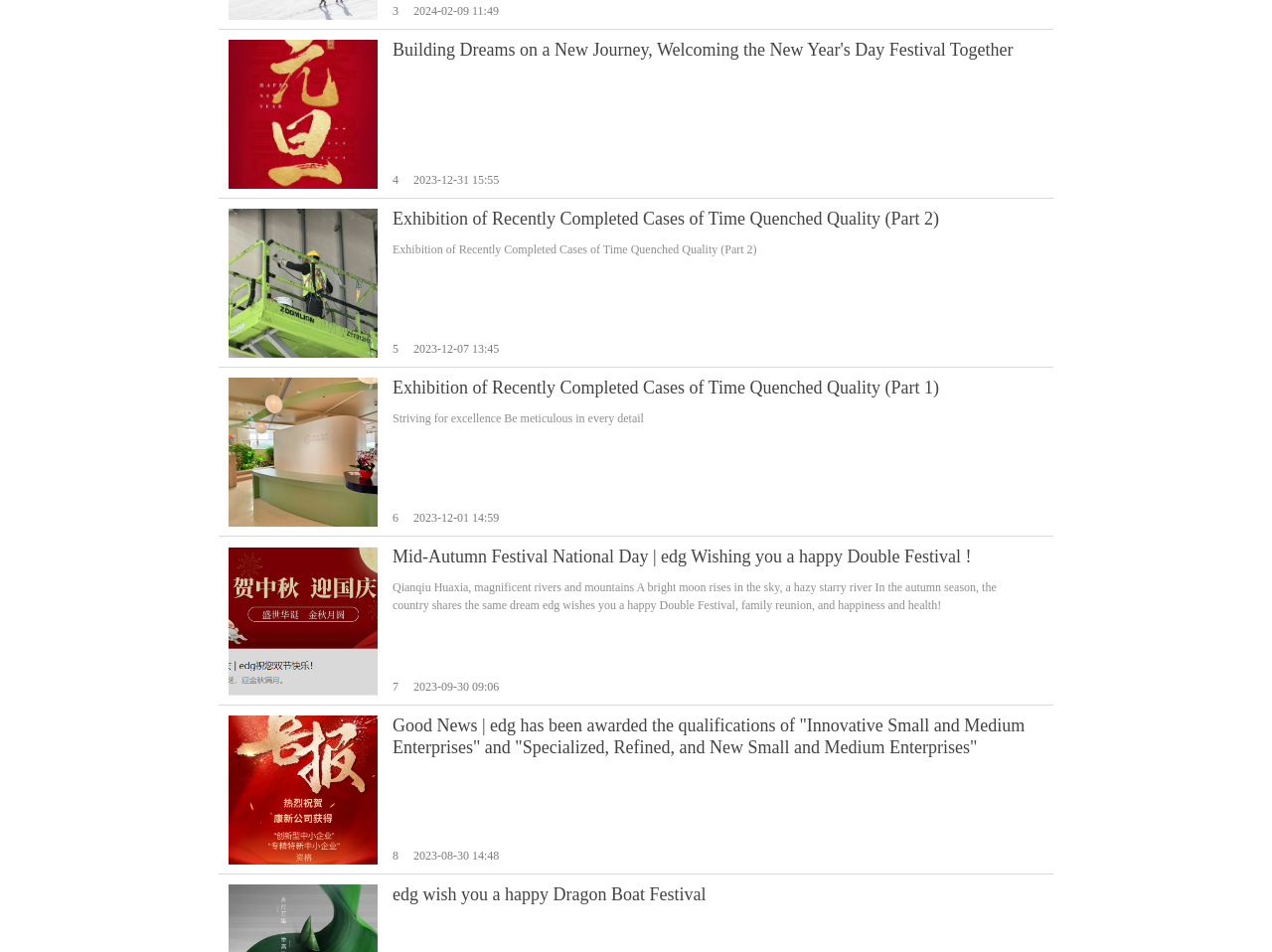Specify the bounding box coordinates of the area to click in order to execute this command: 'View the Dragon Boat Festival greeting'. The coordinates should consist of four float numbers ranging from 0 to 1, and should be formatted as [left, top, right, bottom].

[0.309, 0.929, 0.812, 0.952]